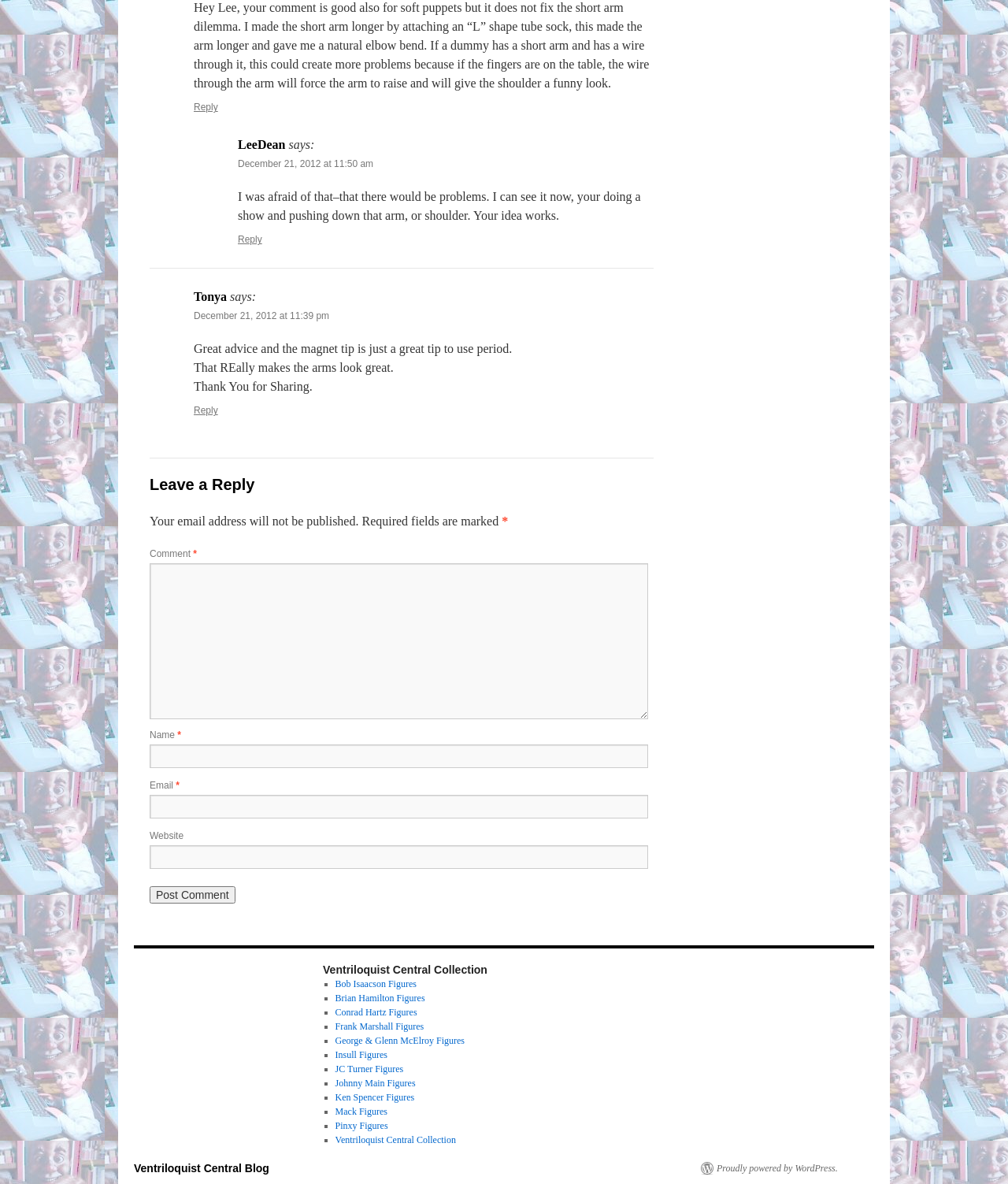Kindly determine the bounding box coordinates for the clickable area to achieve the given instruction: "Post a comment".

[0.148, 0.749, 0.233, 0.763]